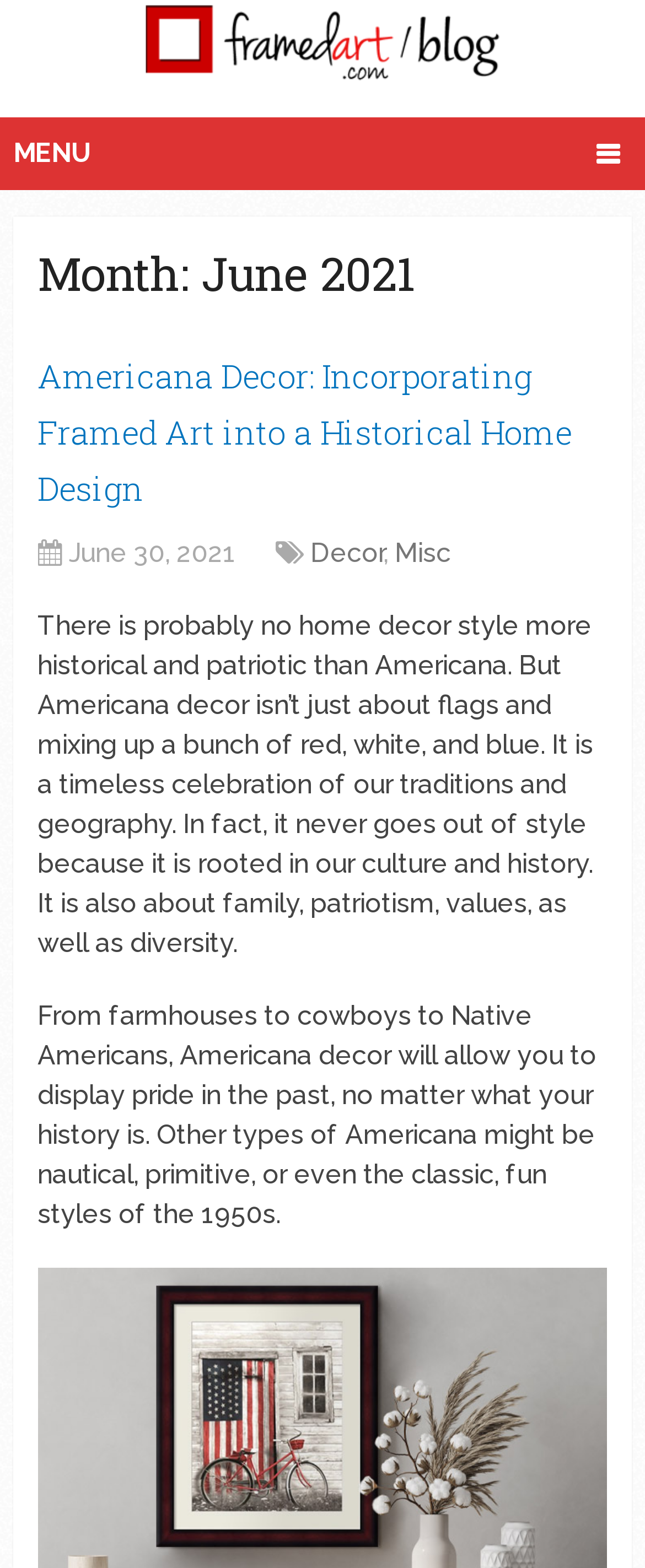Provide the bounding box coordinates for the UI element that is described as: "Menu".

[0.001, 0.075, 0.999, 0.122]